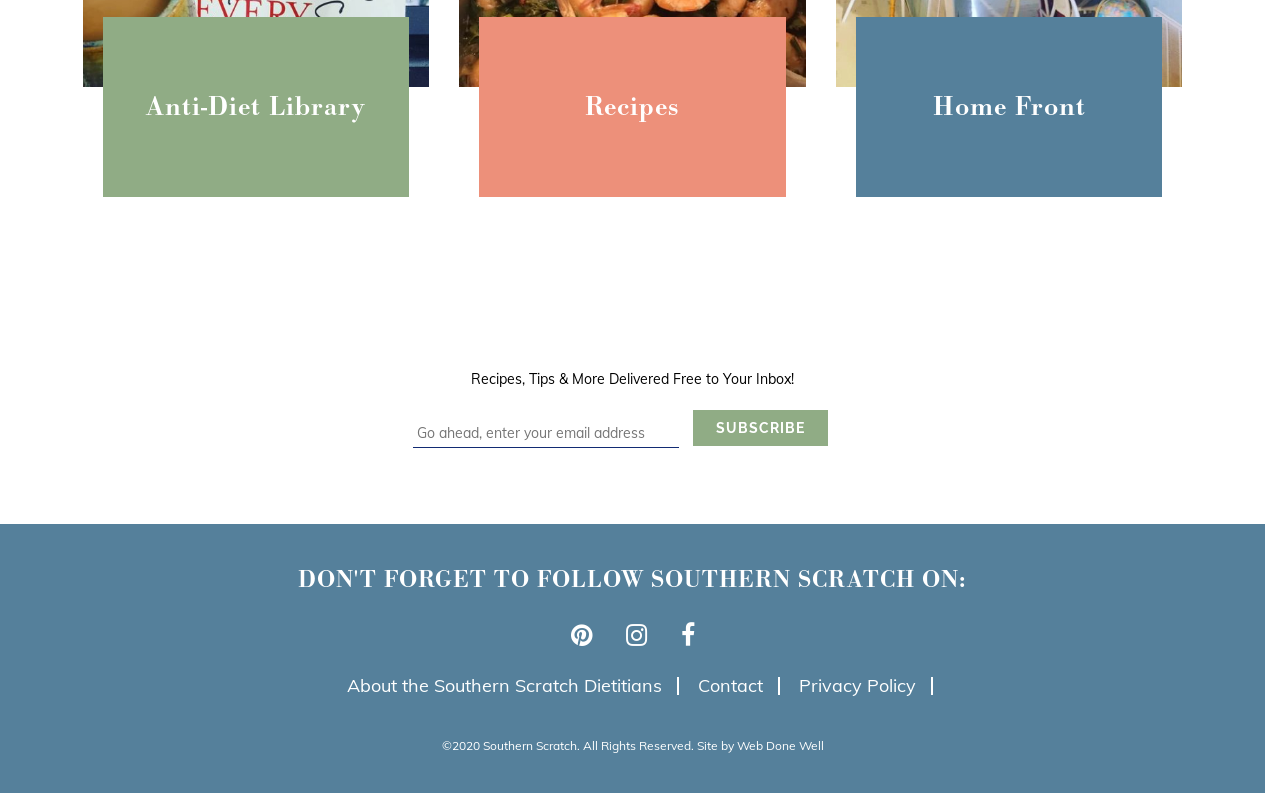Given the description "About the Southern Scratch Dietitians", provide the bounding box coordinates of the corresponding UI element.

[0.271, 0.854, 0.517, 0.876]